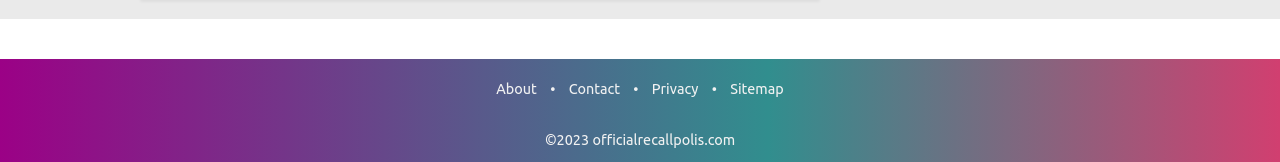What is the first link in the footer?
Please provide a single word or phrase in response based on the screenshot.

About